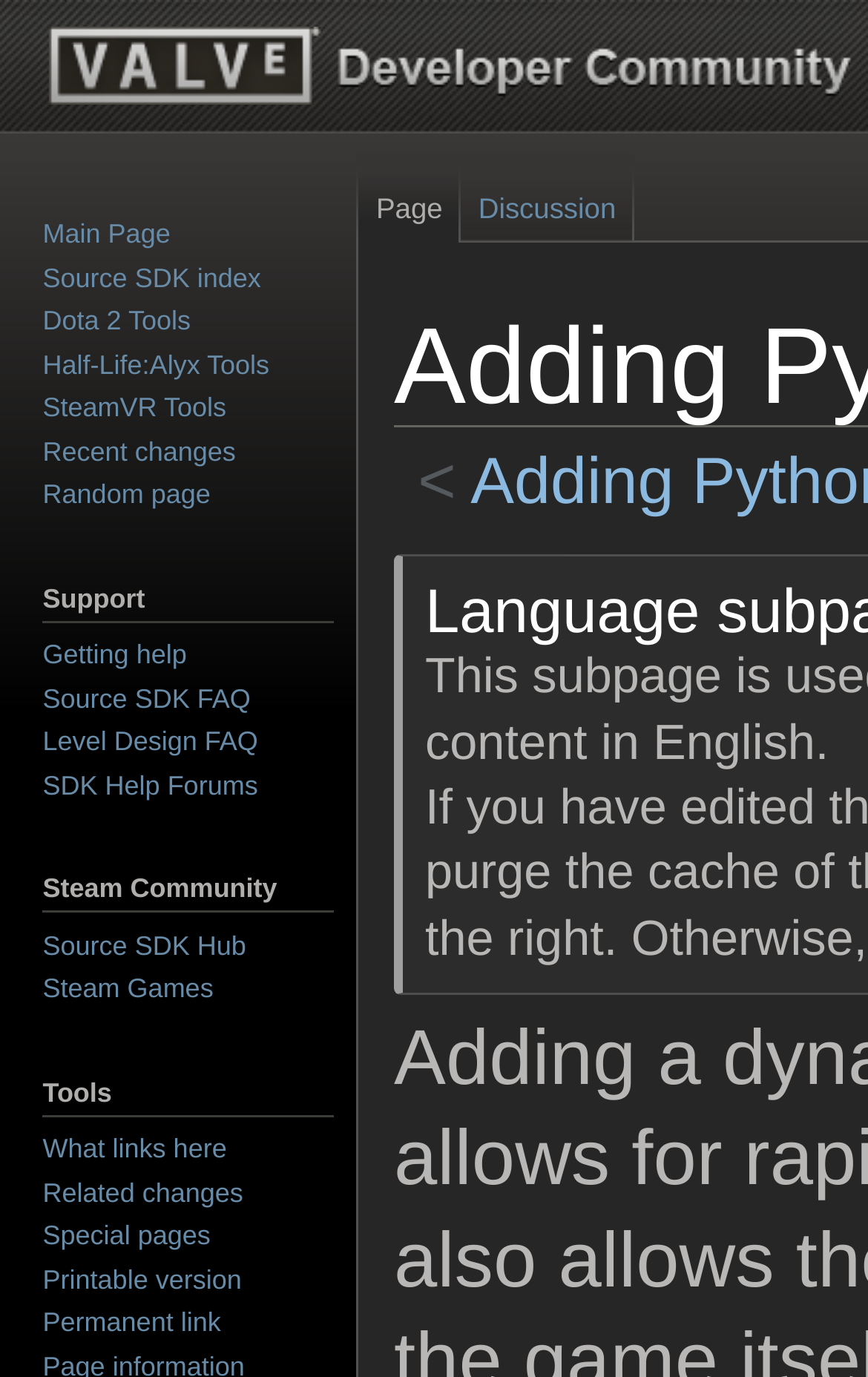Identify the bounding box coordinates of the element to click to follow this instruction: 'Get help'. Ensure the coordinates are four float values between 0 and 1, provided as [left, top, right, bottom].

[0.049, 0.464, 0.215, 0.487]